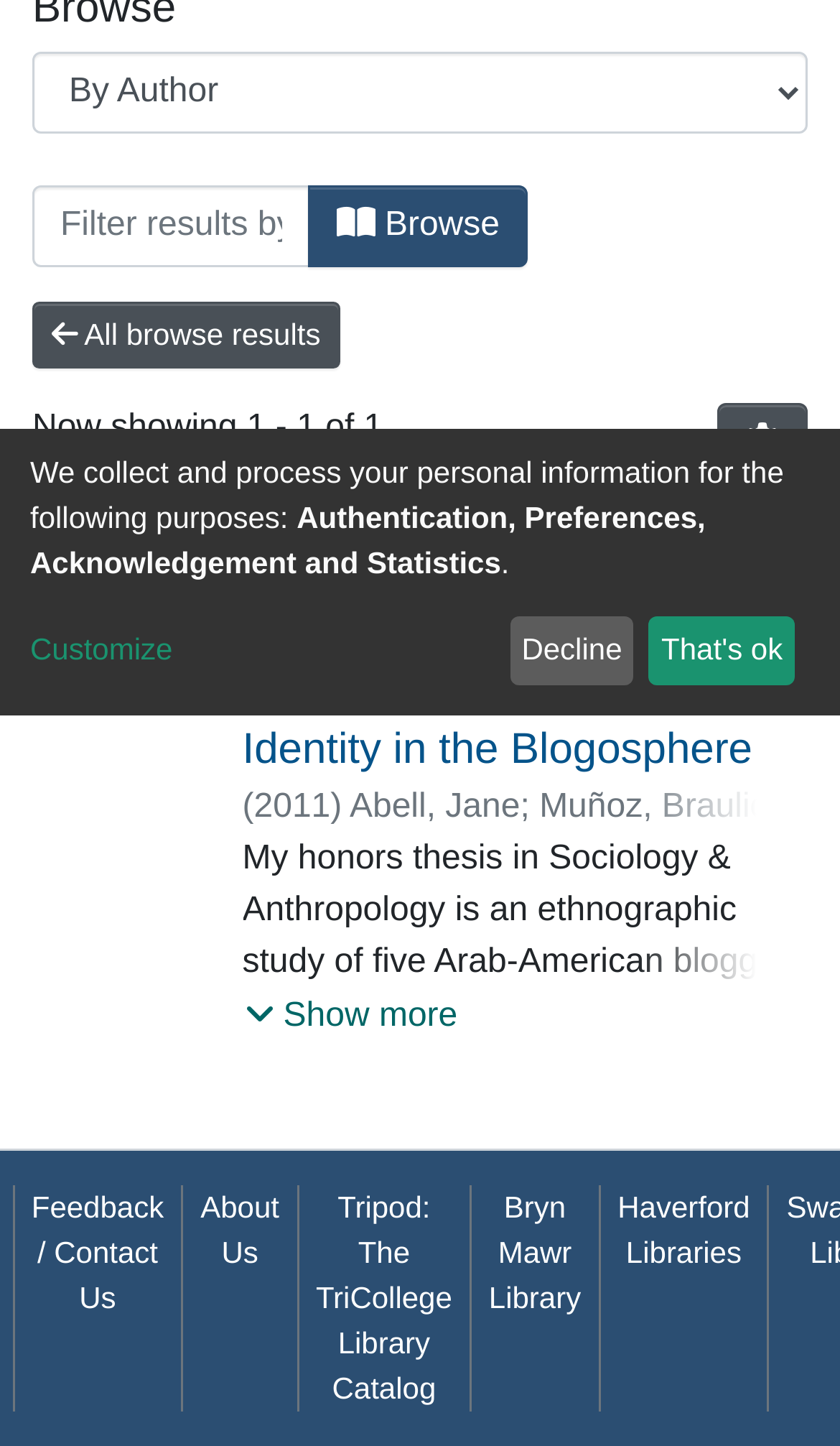Identify the bounding box coordinates for the UI element described as follows: "Tripod: The TriCollege Library Catalog". Ensure the coordinates are four float numbers between 0 and 1, formatted as [left, top, right, bottom].

[0.356, 0.819, 0.559, 0.976]